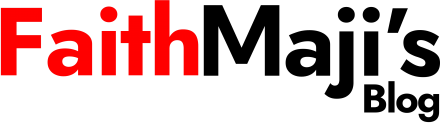Explain the image in a detailed and thorough manner.

The image features the logo of "Faith Maji's Blog," presented in a bold and vibrant design. The text prominently displays the name "Faith Maji's Blog," with "Faith" and "Maji's" rendered in striking red typography and "Blog" in a more understated black font. This visual representation effectively captures the essence of the blog, attracting readers with its lively color scheme and contemporary style. Positioned centrally, the logo signifies the blog's identity, inviting visitors to explore its content related to news and opinions.